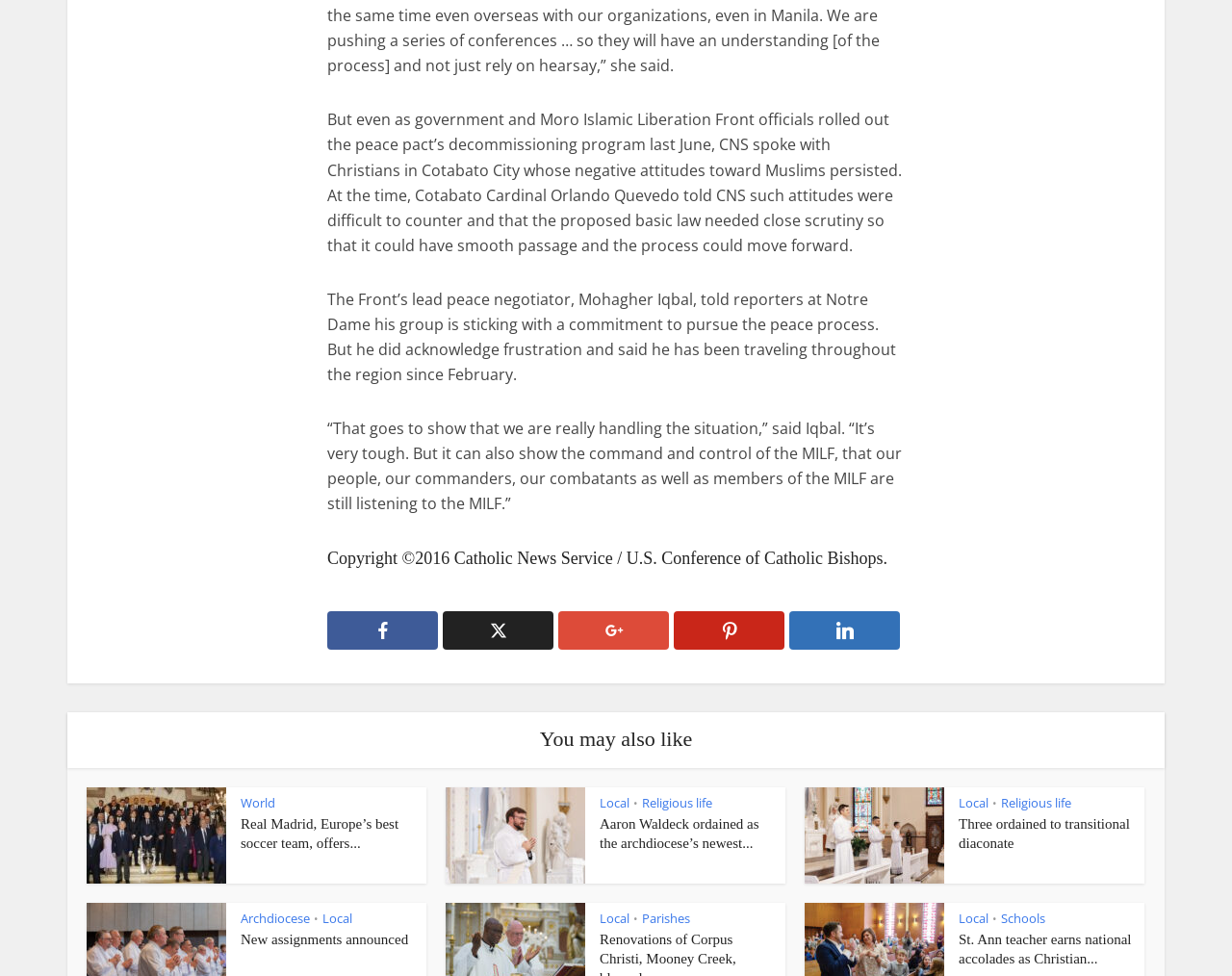What is the topic of the article at the top of the page?
Please provide a detailed and comprehensive answer to the question.

The article at the top of the page discusses the peace pact between the government and the Moro Islamic Liberation Front, and the challenges faced in implementing it.